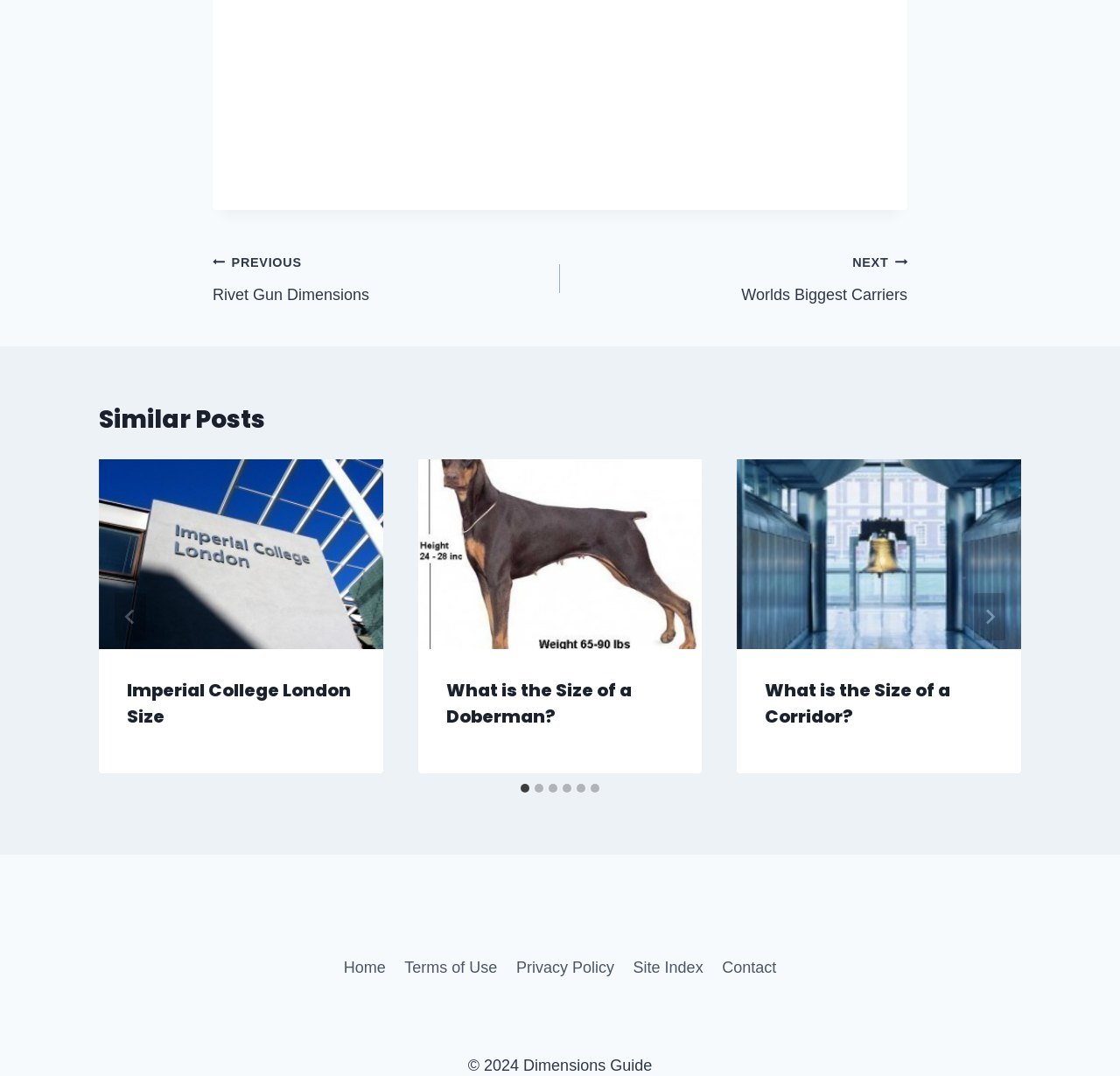How many slides are there in the similar posts section? From the image, respond with a single word or brief phrase.

6